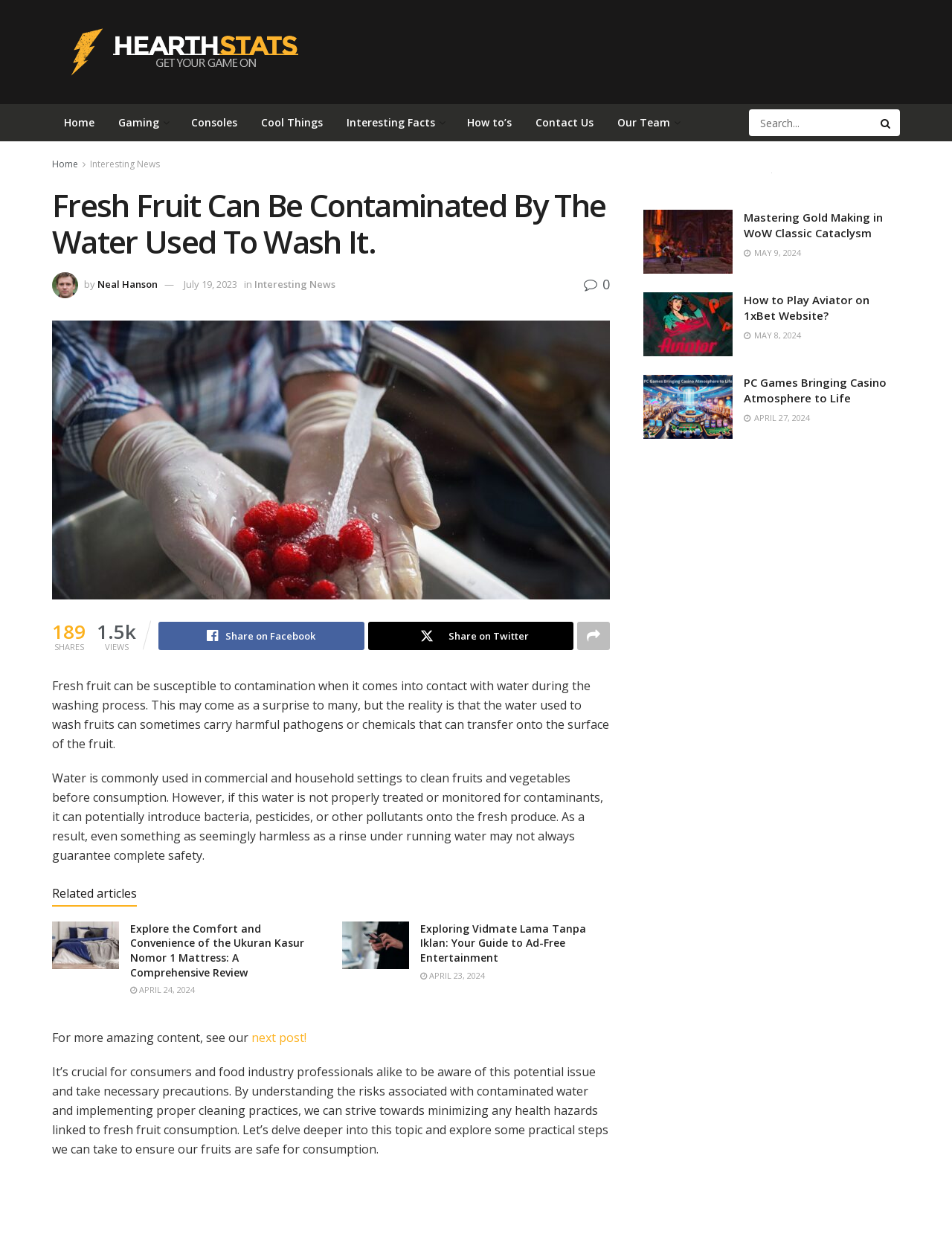Create a full and detailed caption for the entire webpage.

This webpage is about an article titled "Fresh Fruit Can Be Contaminated By The Water Used To Wash It." The article is written by Neal Hanson and published on July 19, 2023. The webpage has a navigation menu at the top with links to "Home", "Gaming", "Consoles", "Cool Things", "Interesting Facts", "How to's", "Contact Us", and "Our Team". There is also a search bar at the top right corner.

Below the navigation menu, there is a heading with the article title, followed by the author's name and publication date. The article itself is divided into several paragraphs, discussing how fresh fruit can be contaminated by the water used to wash it. The text explains that water can carry harmful pathogens or chemicals that can transfer onto the surface of the fruit, and that even a simple rinse under running water may not guarantee complete safety.

On the right side of the article, there are social media sharing buttons and a section displaying the number of shares and views. Below the article, there is a section titled "Related articles" with two article previews, each with a title, image, and publication date.

At the bottom of the webpage, there is a section with more article previews, each with a title, image, and publication date. These articles appear to be related to gaming and entertainment. There is also a call-to-action to see more amazing content and a link to the next post.